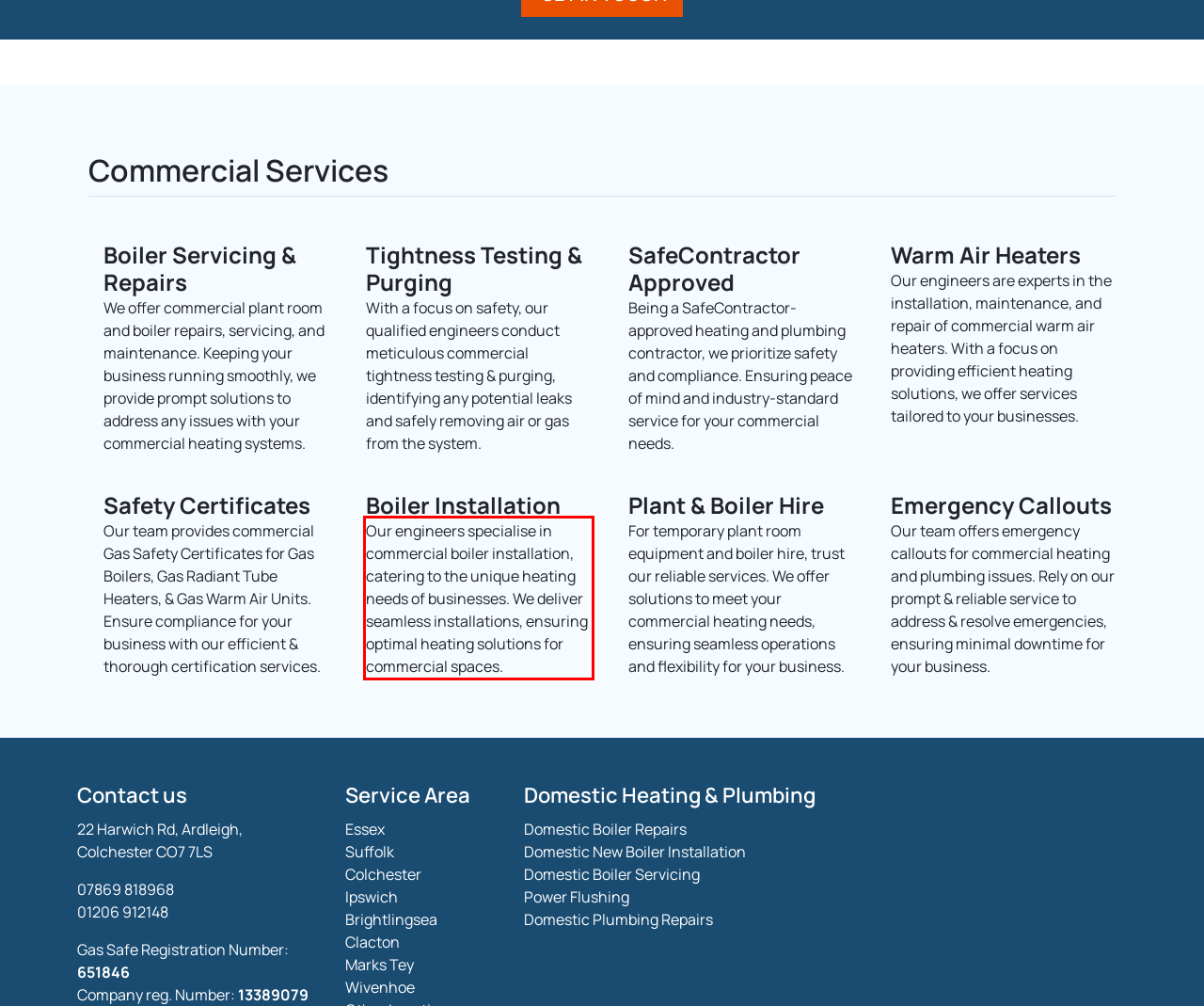From the given screenshot of a webpage, identify the red bounding box and extract the text content within it.

Our engineers specialise in commercial boiler installation, catering to the unique heating needs of businesses. We deliver seamless installations, ensuring optimal heating solutions for commercial spaces.